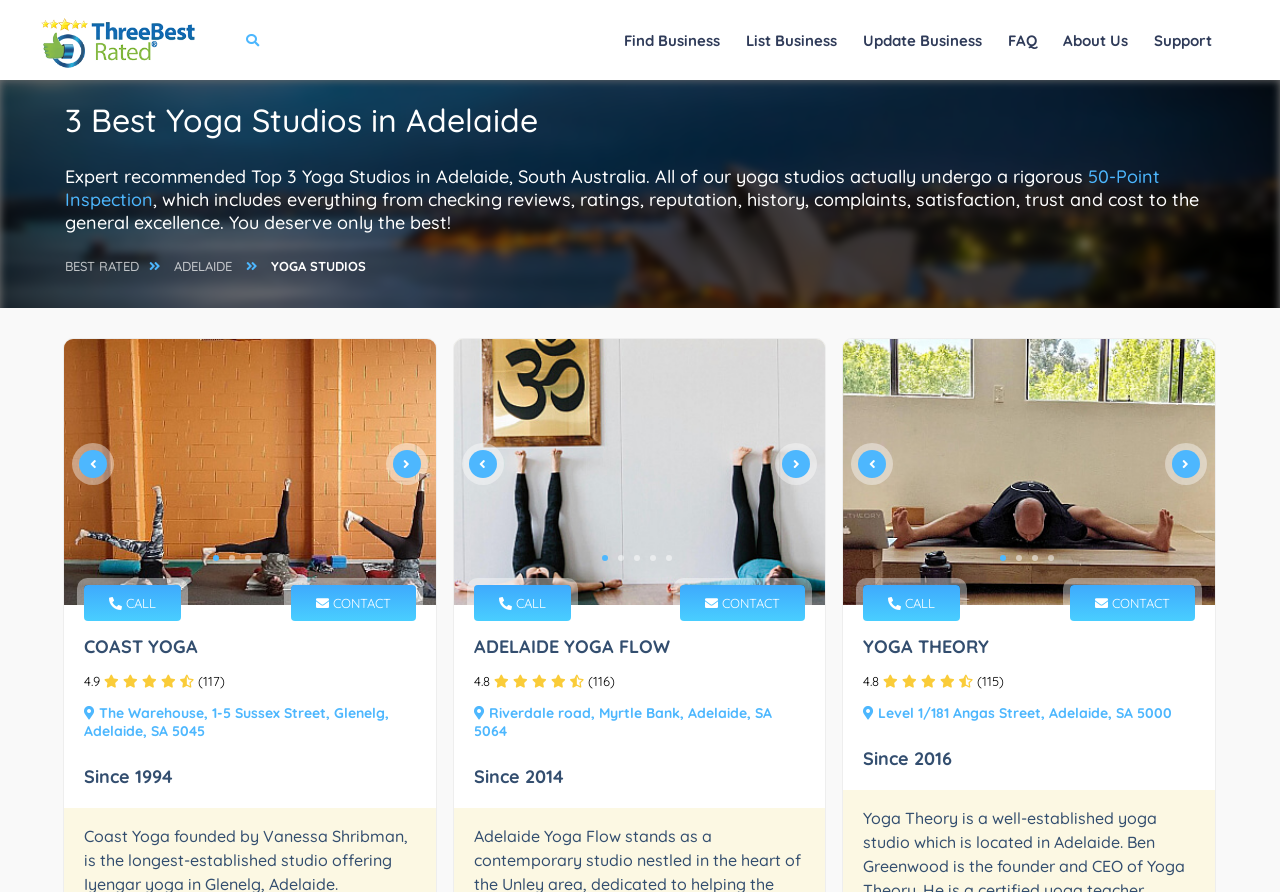Please provide the bounding box coordinates for the element that needs to be clicked to perform the following instruction: "Click on 'ADELAIDE YOGA FLOW'". The coordinates should be given as four float numbers between 0 and 1, i.e., [left, top, right, bottom].

[0.37, 0.712, 0.629, 0.737]